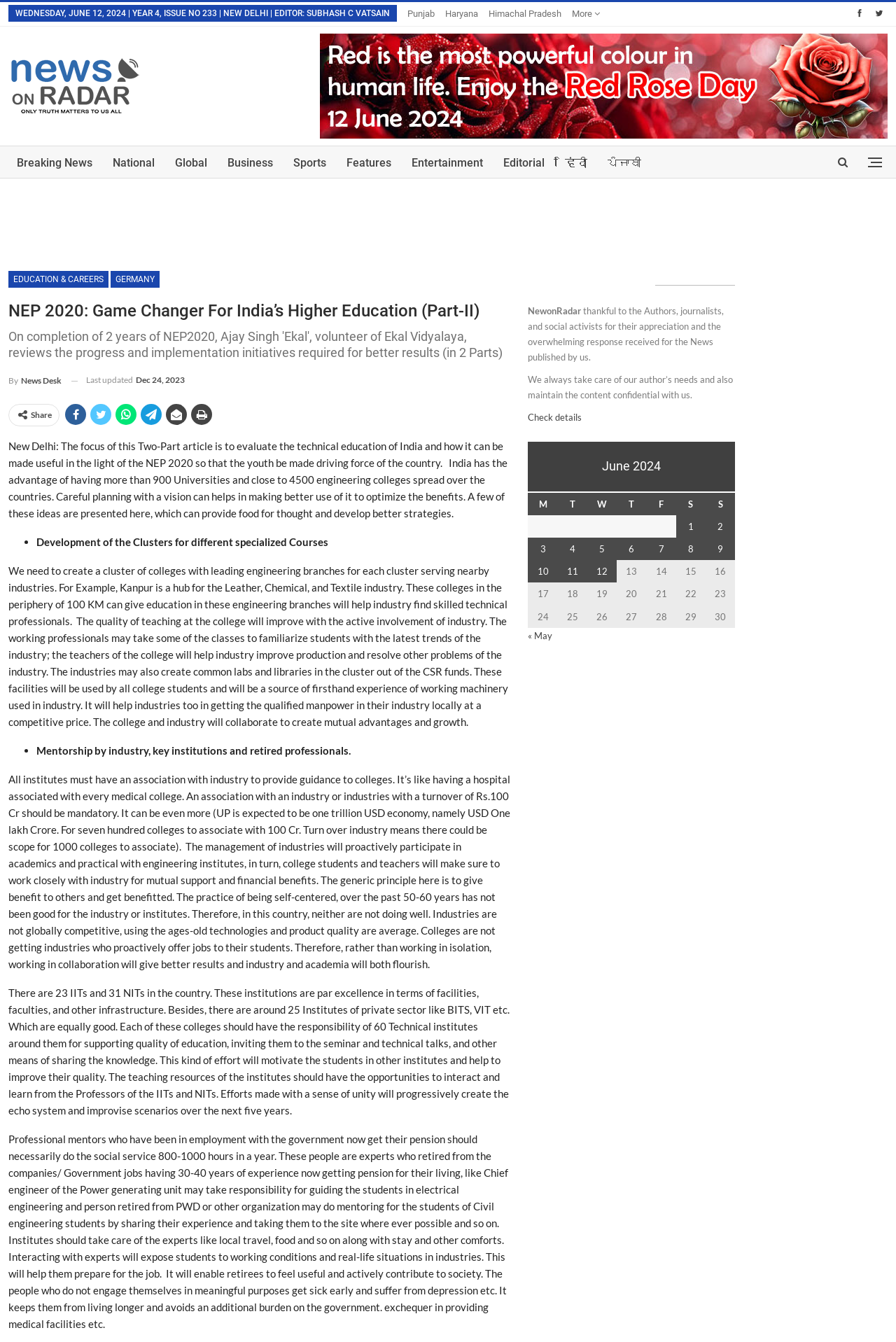How many IITs are there in the country?
Using the image as a reference, give a one-word or short phrase answer.

23